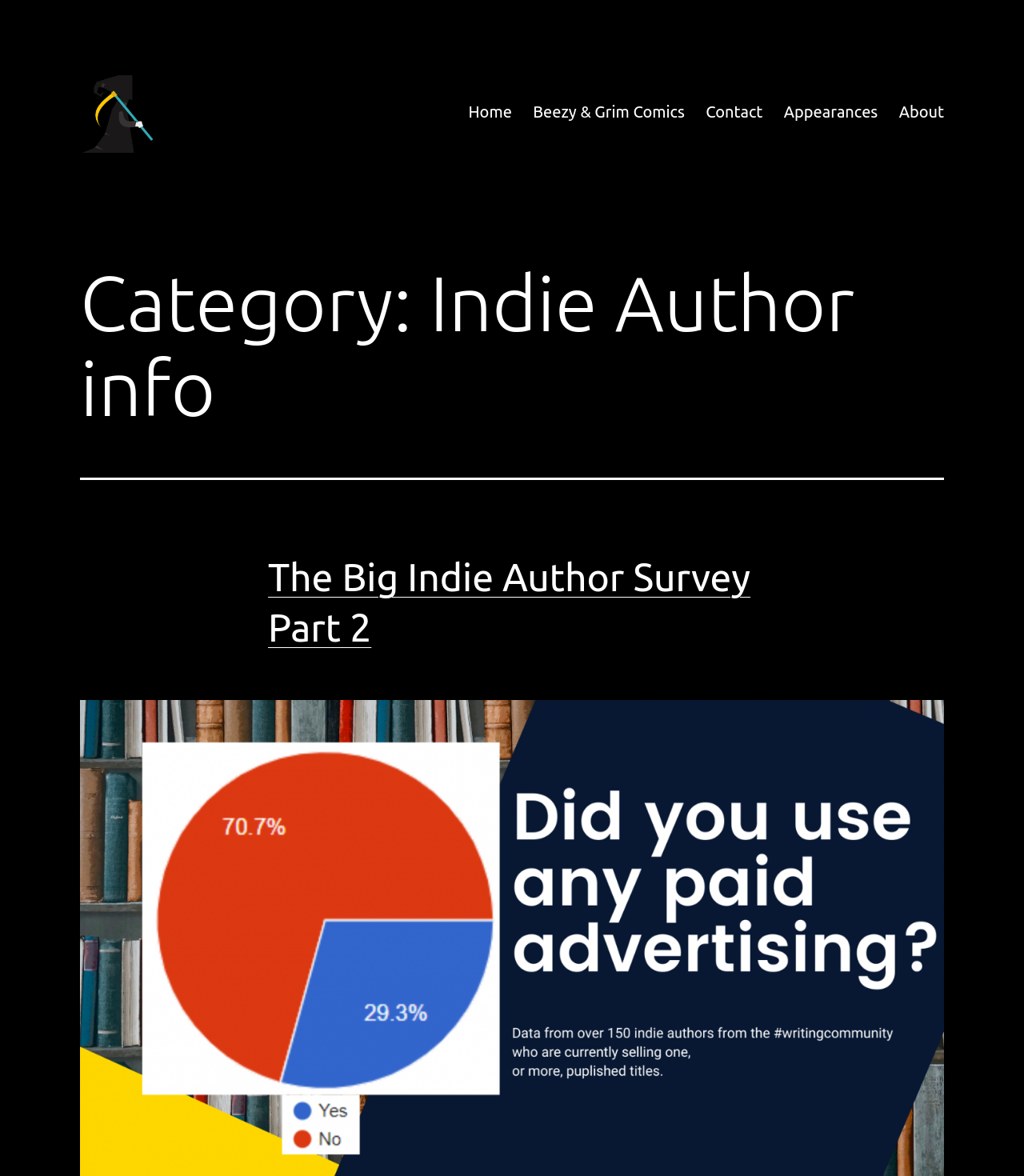Find the bounding box coordinates of the element you need to click on to perform this action: 'go to home page'. The coordinates should be represented by four float values between 0 and 1, in the format [left, top, right, bottom].

[0.447, 0.078, 0.51, 0.111]